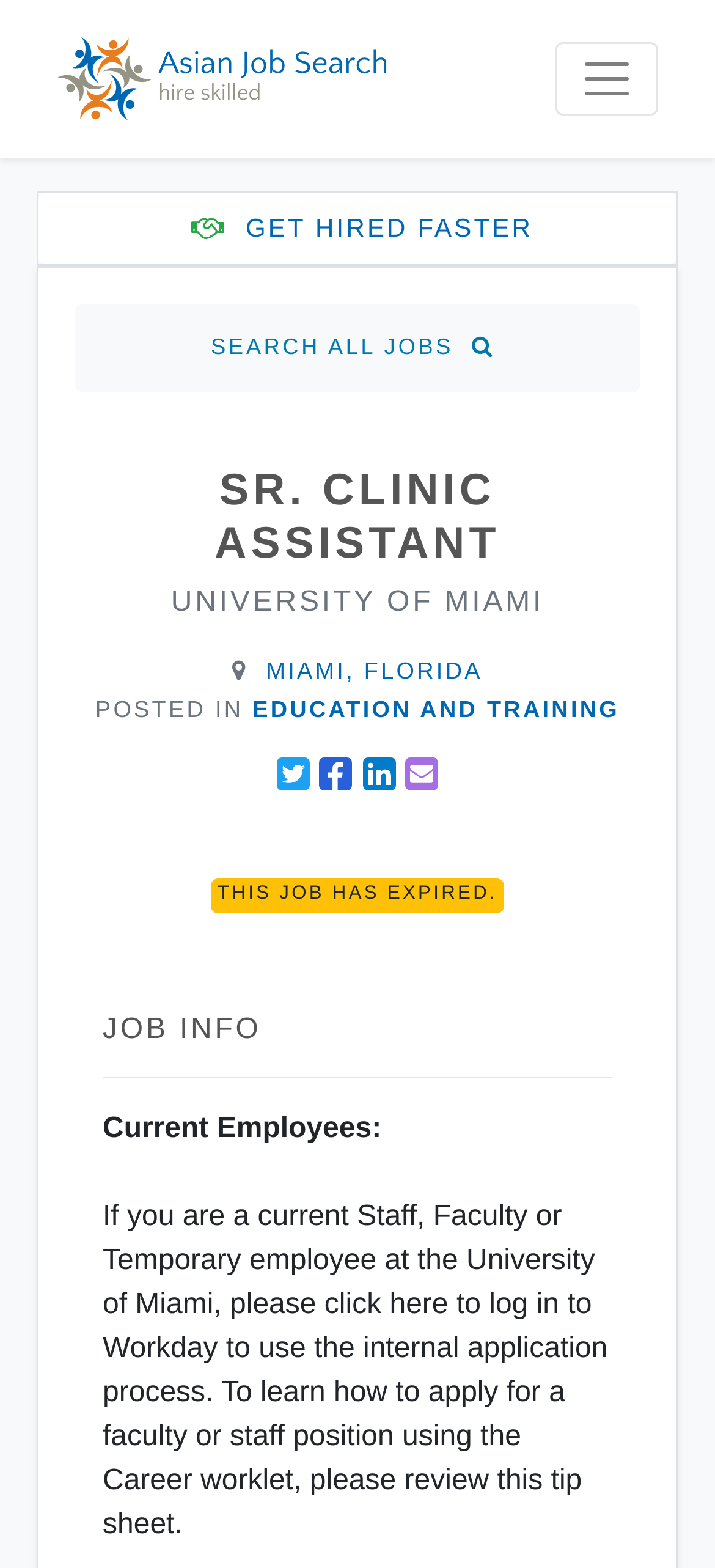Determine the main heading text of the webpage.

SR. CLINIC ASSISTANT
UNIVERSITY OF MIAMI